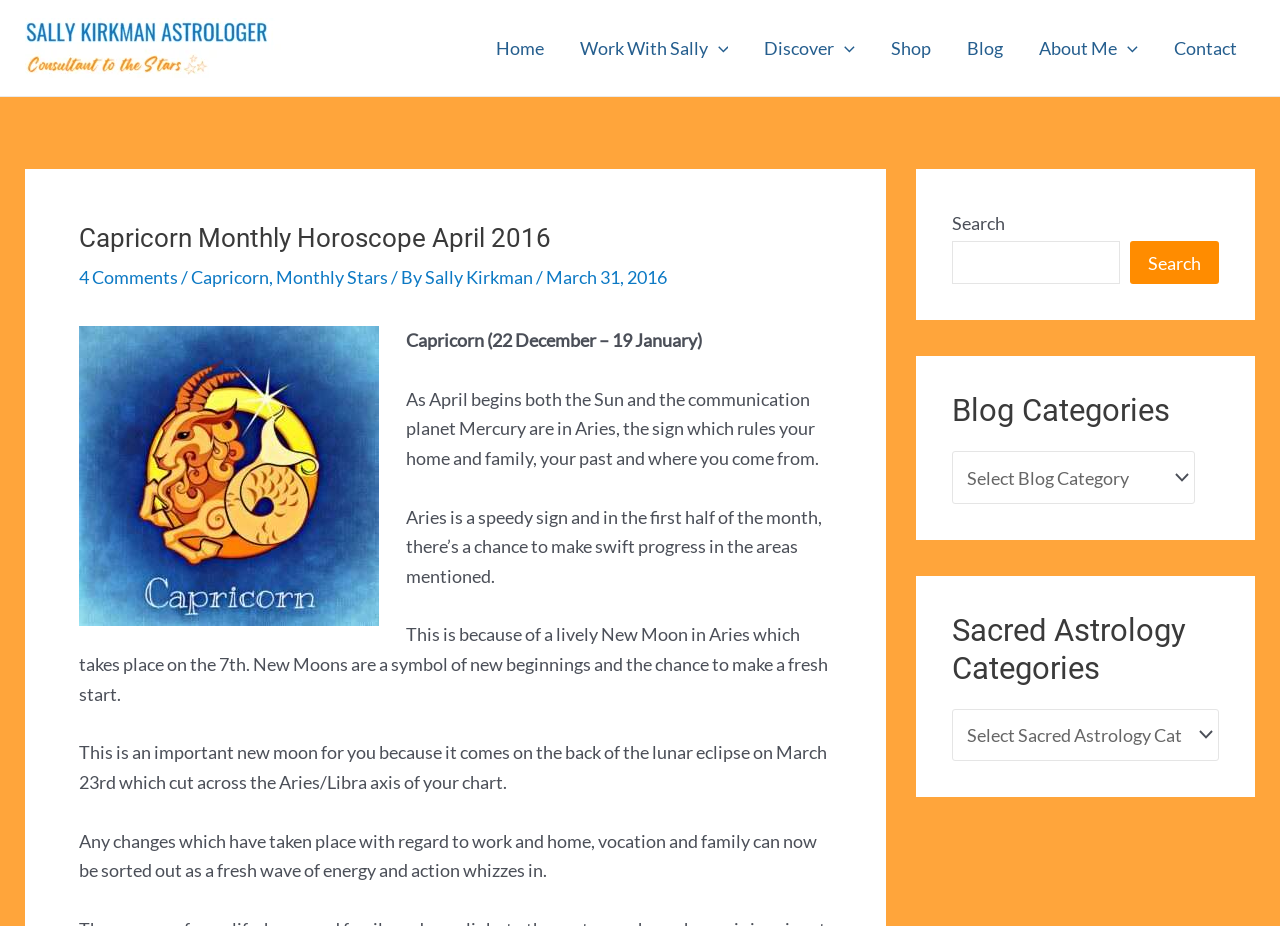Please identify the bounding box coordinates of the element I should click to complete this instruction: 'Search for something'. The coordinates should be given as four float numbers between 0 and 1, like this: [left, top, right, bottom].

[0.744, 0.26, 0.875, 0.307]